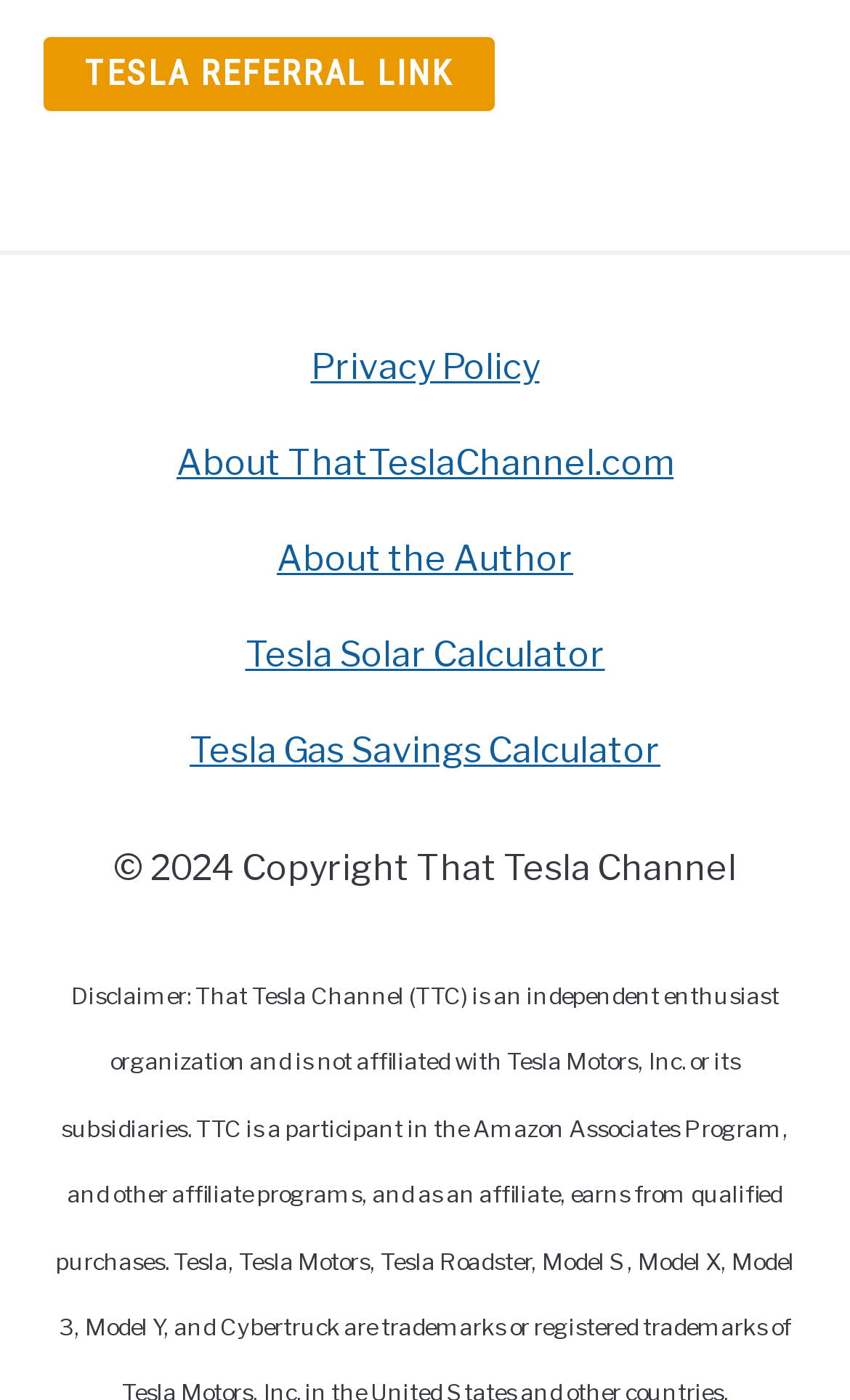Given the description: "About Tom Bernardin", determine the bounding box coordinates of the UI element. The coordinates should be formatted as four float numbers between 0 and 1, [left, top, right, bottom].

None